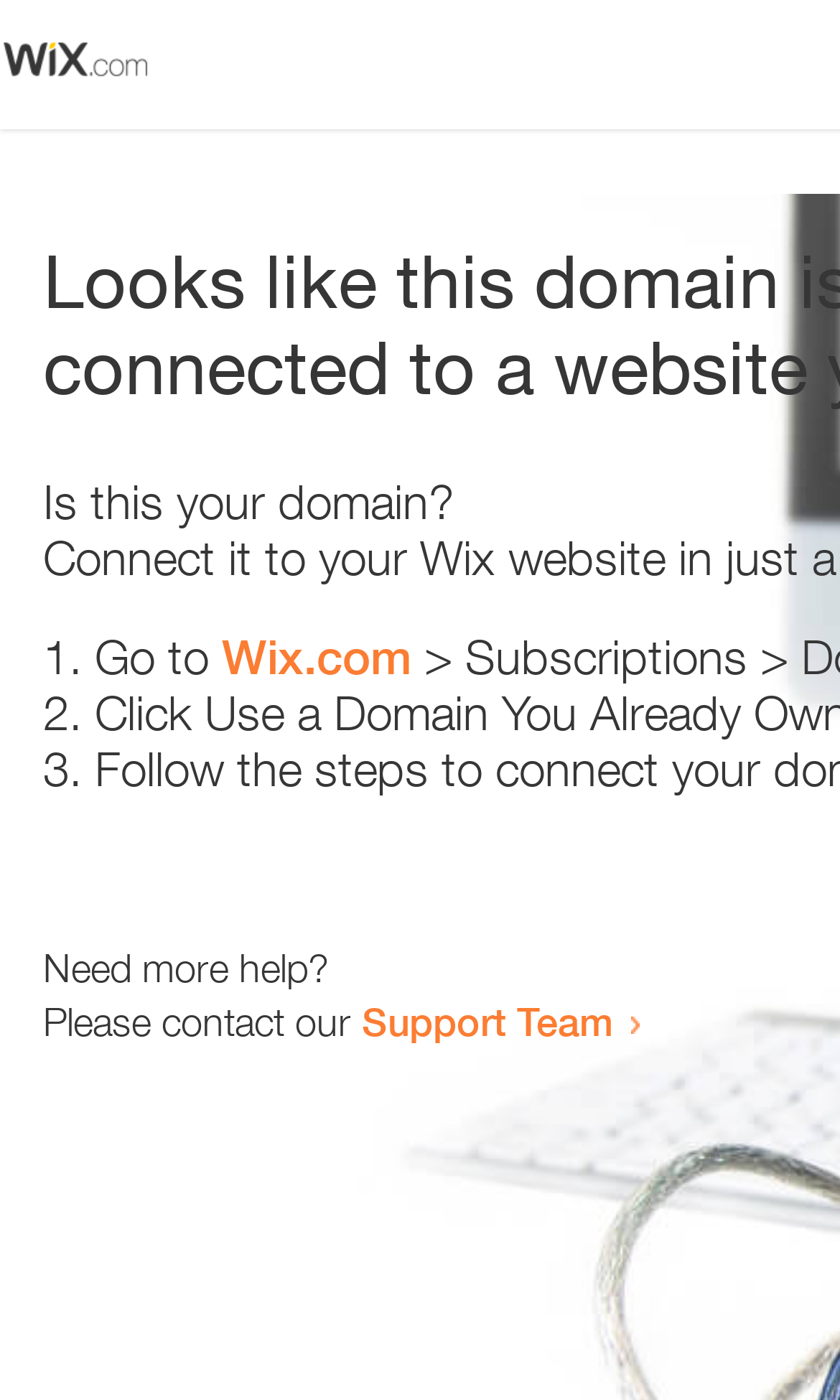Identify the bounding box coordinates for the UI element described by the following text: "Support Team". Provide the coordinates as four float numbers between 0 and 1, in the format [left, top, right, bottom].

[0.431, 0.712, 0.731, 0.746]